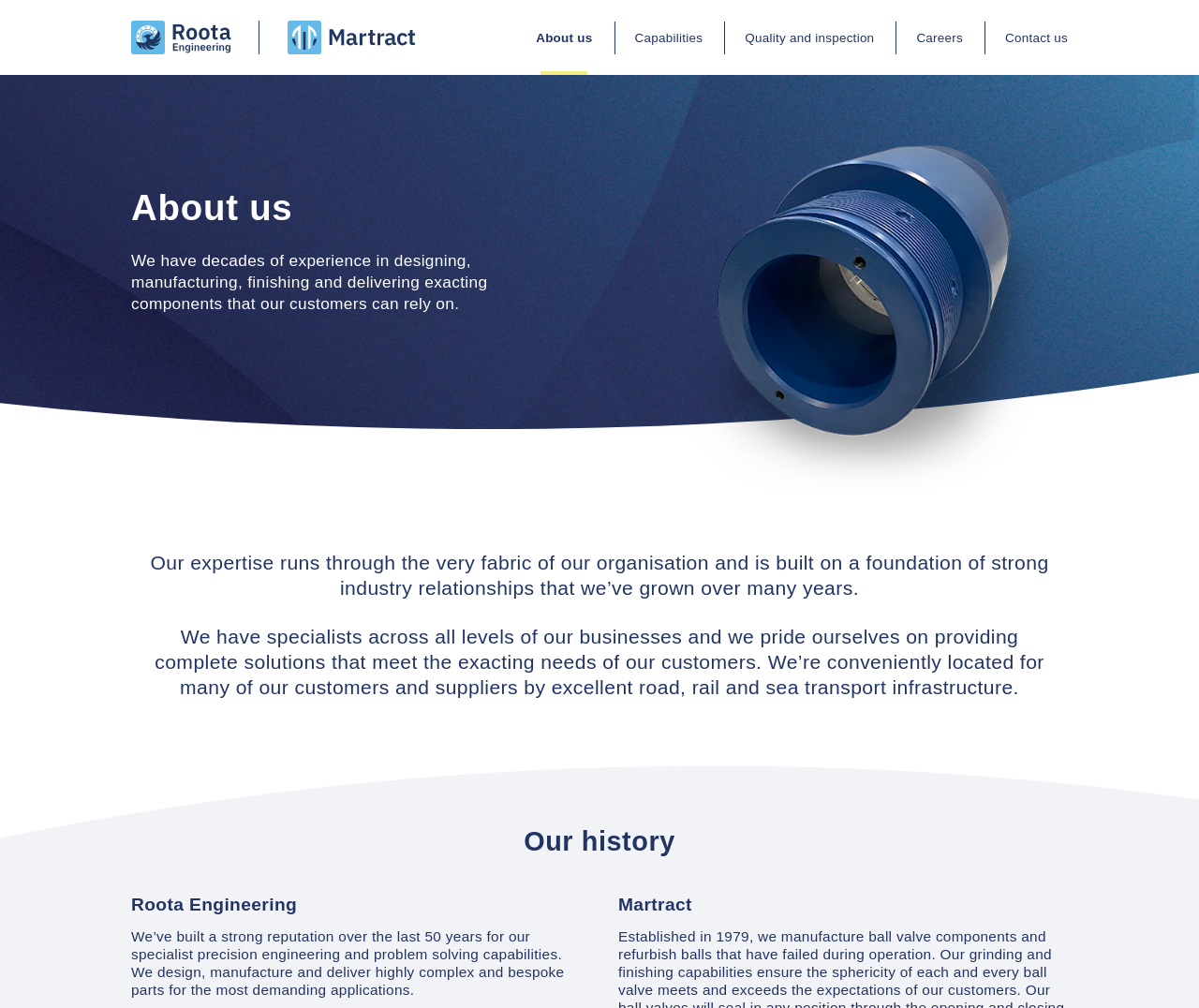Bounding box coordinates are specified in the format (top-left x, top-left y, bottom-right x, bottom-right y). All values are floating point numbers bounded between 0 and 1. Please provide the bounding box coordinate of the region this sentence describes: Quality and inspection

[0.621, 0.0, 0.729, 0.074]